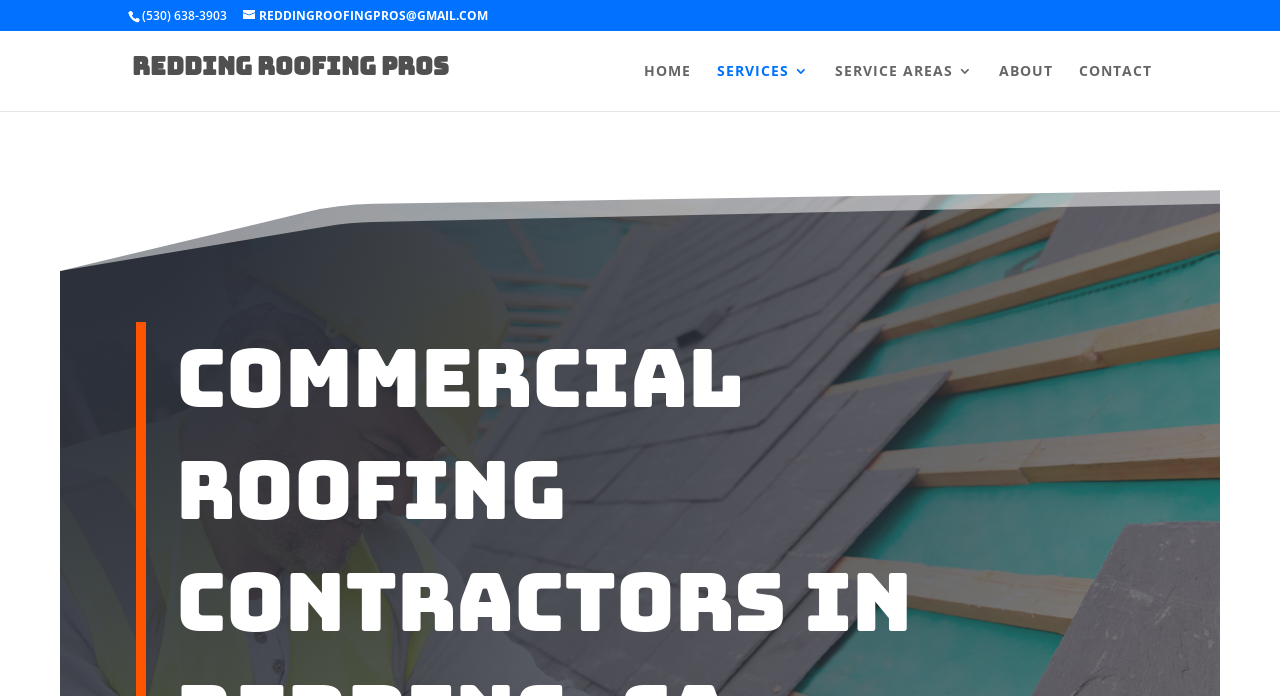Calculate the bounding box coordinates for the UI element based on the following description: "Service Areas". Ensure the coordinates are four float numbers between 0 and 1, i.e., [left, top, right, bottom].

[0.652, 0.092, 0.76, 0.159]